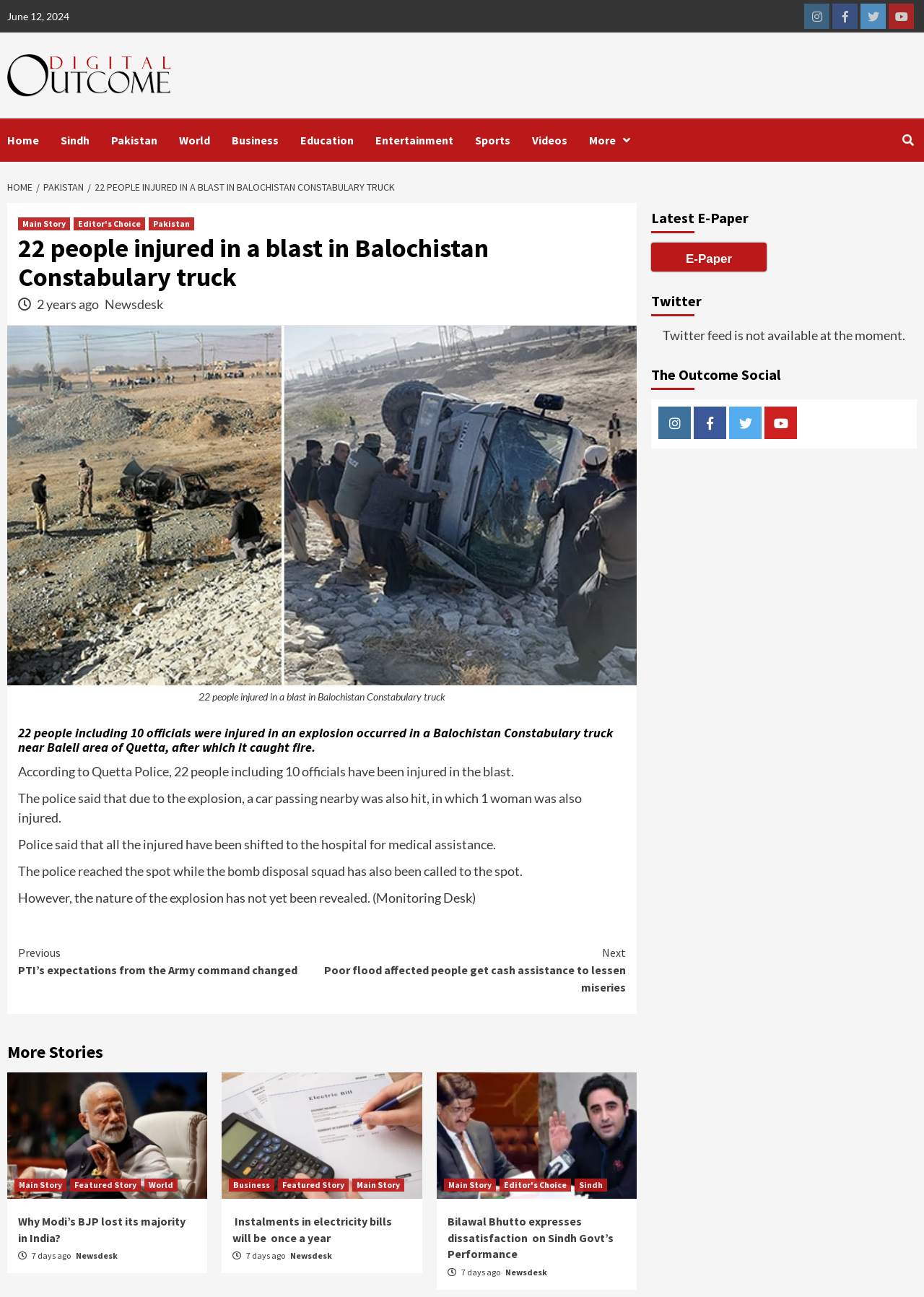Please provide a detailed answer to the question below based on the screenshot: 
How many people were injured in the blast?

I found the number of people injured in the blast by reading the heading of the news article, which says '22 people injured in a blast in Balochistan Constabulary truck'.